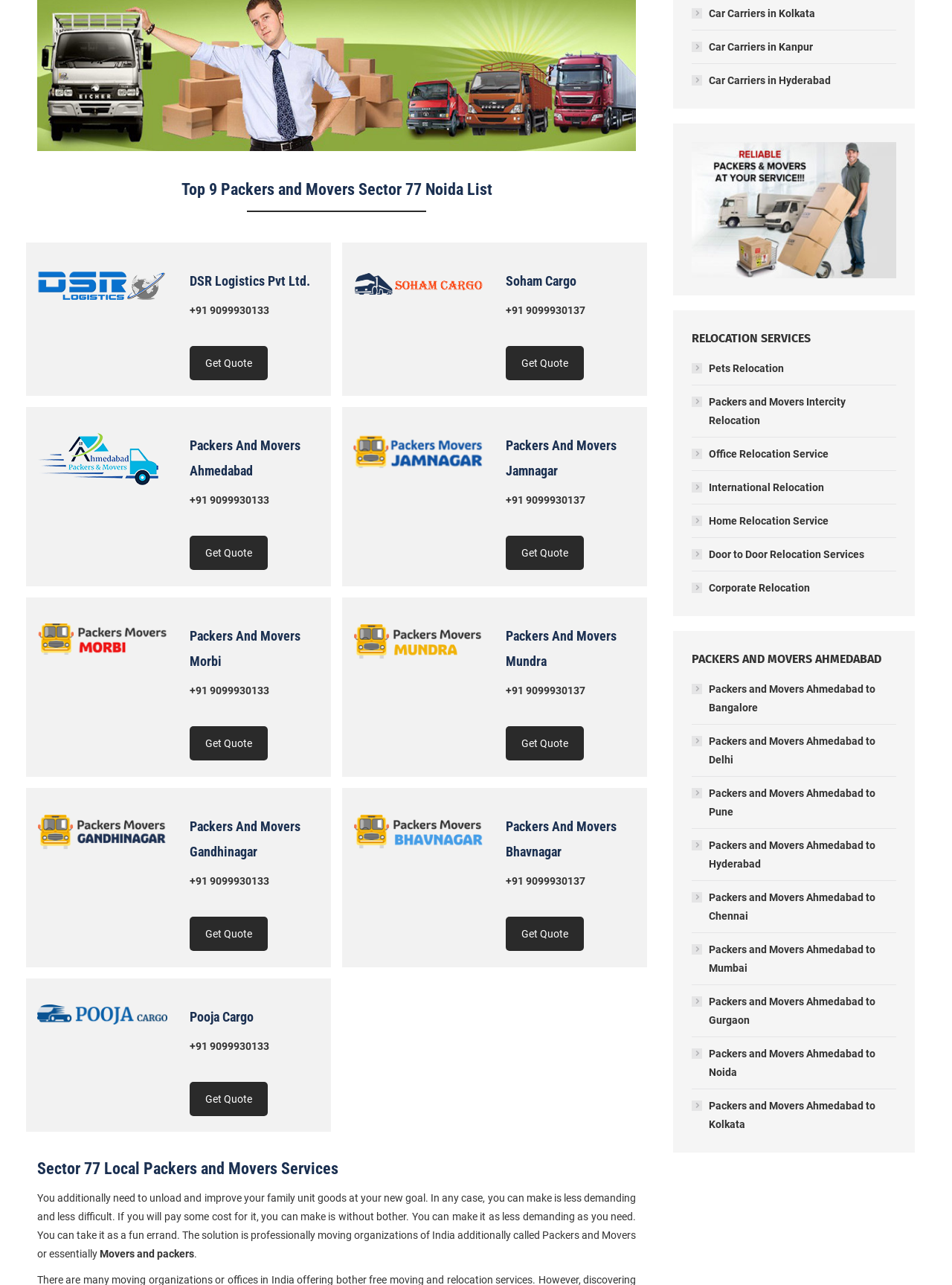Provide the bounding box for the UI element matching this description: "DSR Logistics Pvt Ltd.".

[0.199, 0.212, 0.326, 0.224]